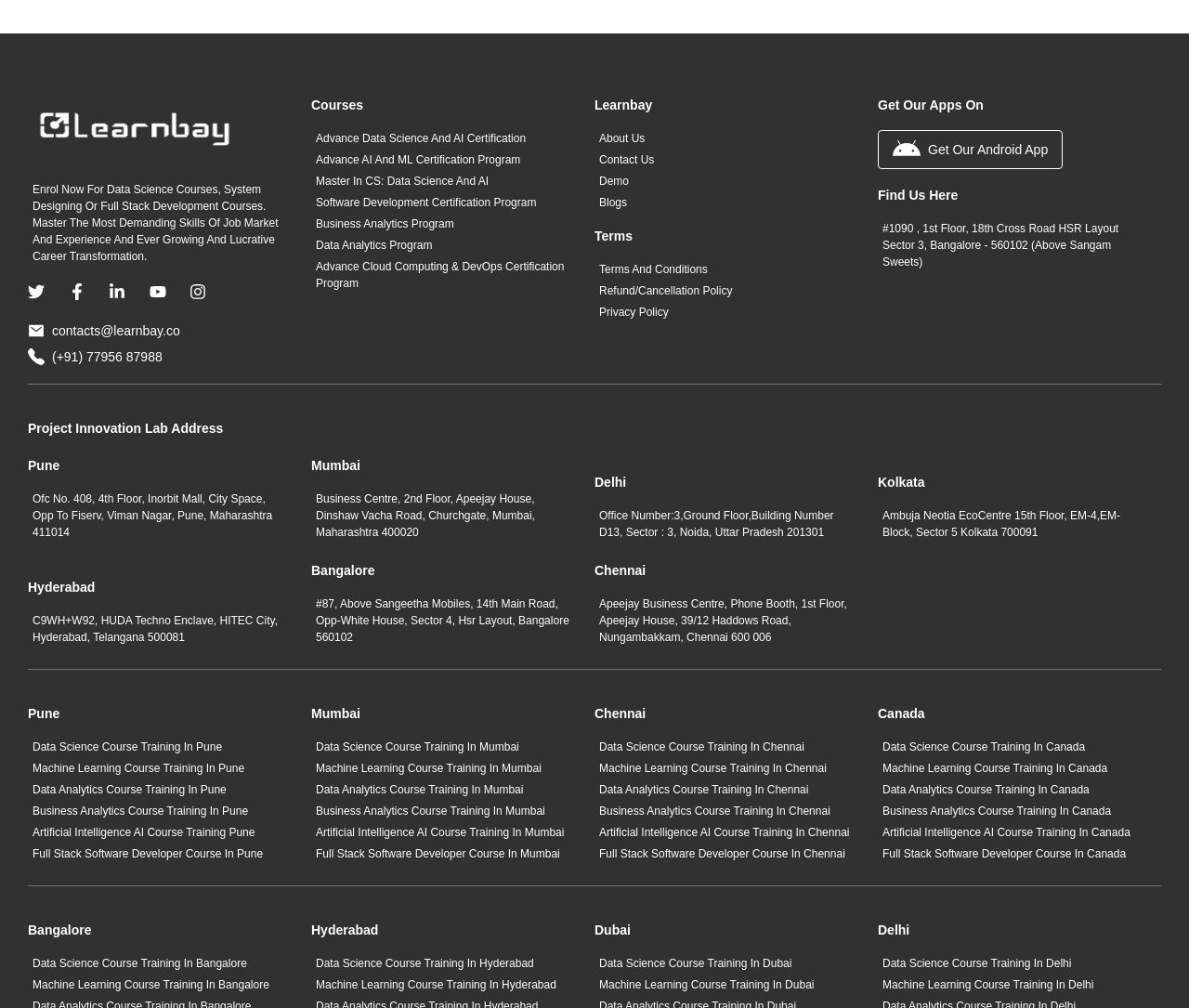Locate the bounding box coordinates of the item that should be clicked to fulfill the instruction: "Contact us".

[0.5, 0.15, 0.723, 0.167]